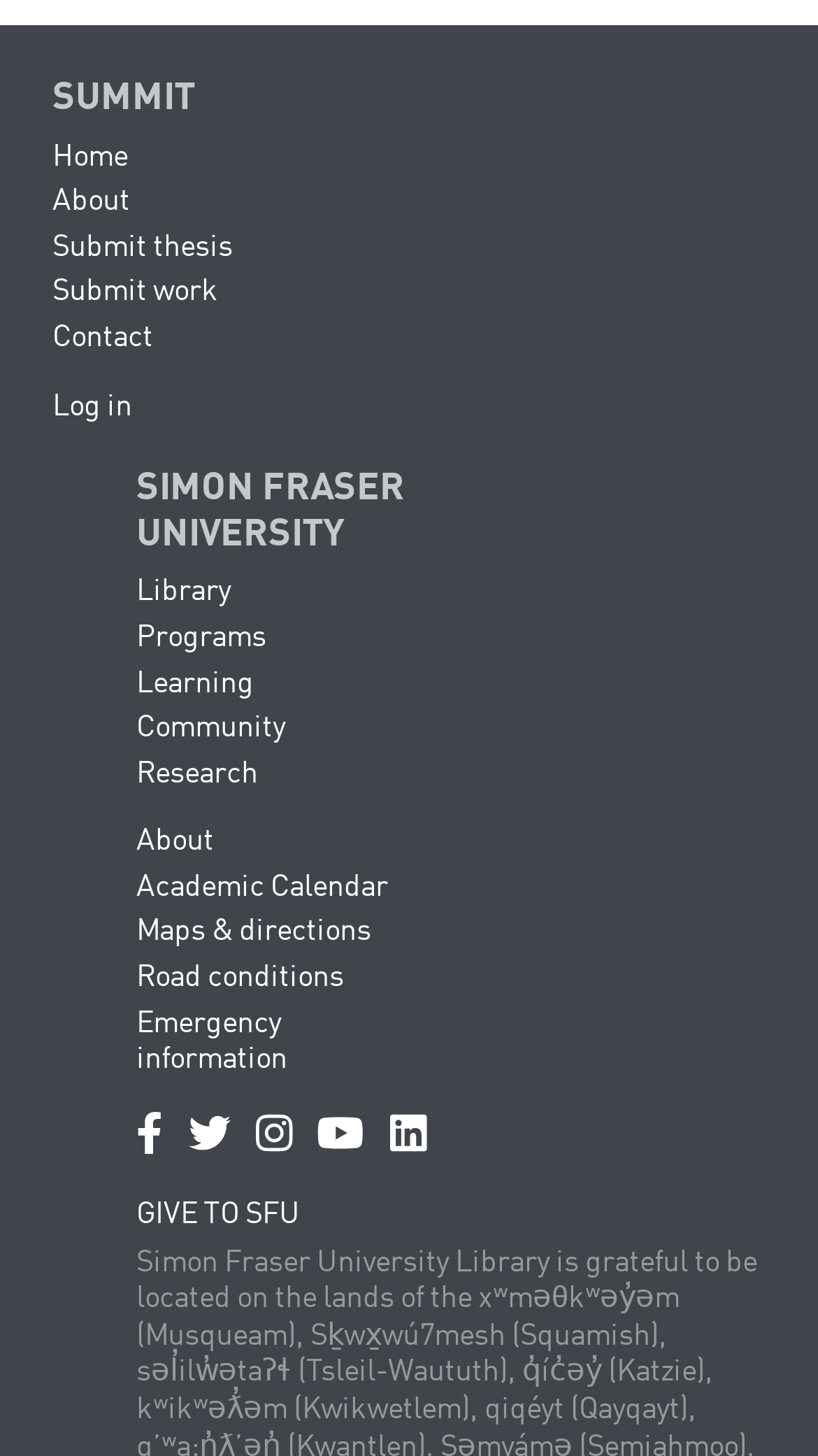Please specify the bounding box coordinates of the clickable region necessary for completing the following instruction: "Contact us". The coordinates must consist of four float numbers between 0 and 1, i.e., [left, top, right, bottom].

None